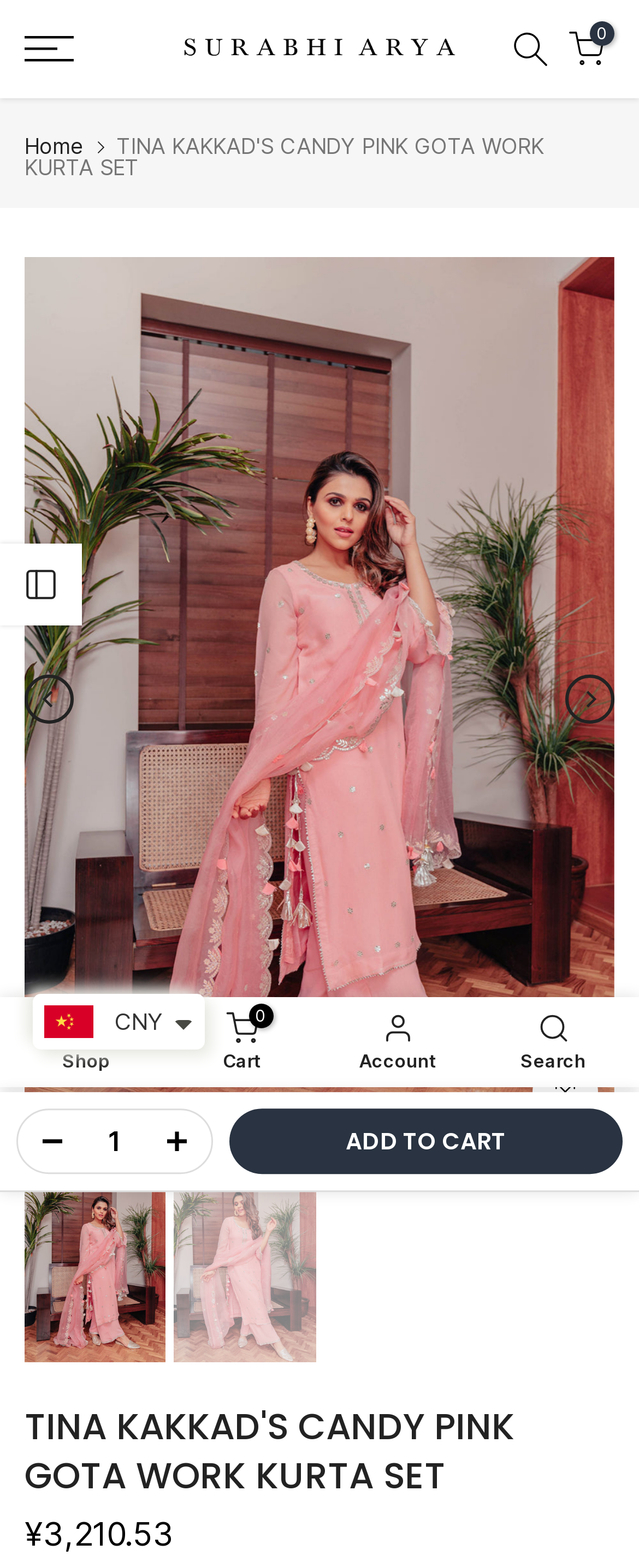Find the bounding box coordinates for the HTML element described in this sentence: "0 / ¥0.00". Provide the coordinates as four float numbers between 0 and 1, in the format [left, top, right, bottom].

[0.89, 0.02, 0.946, 0.043]